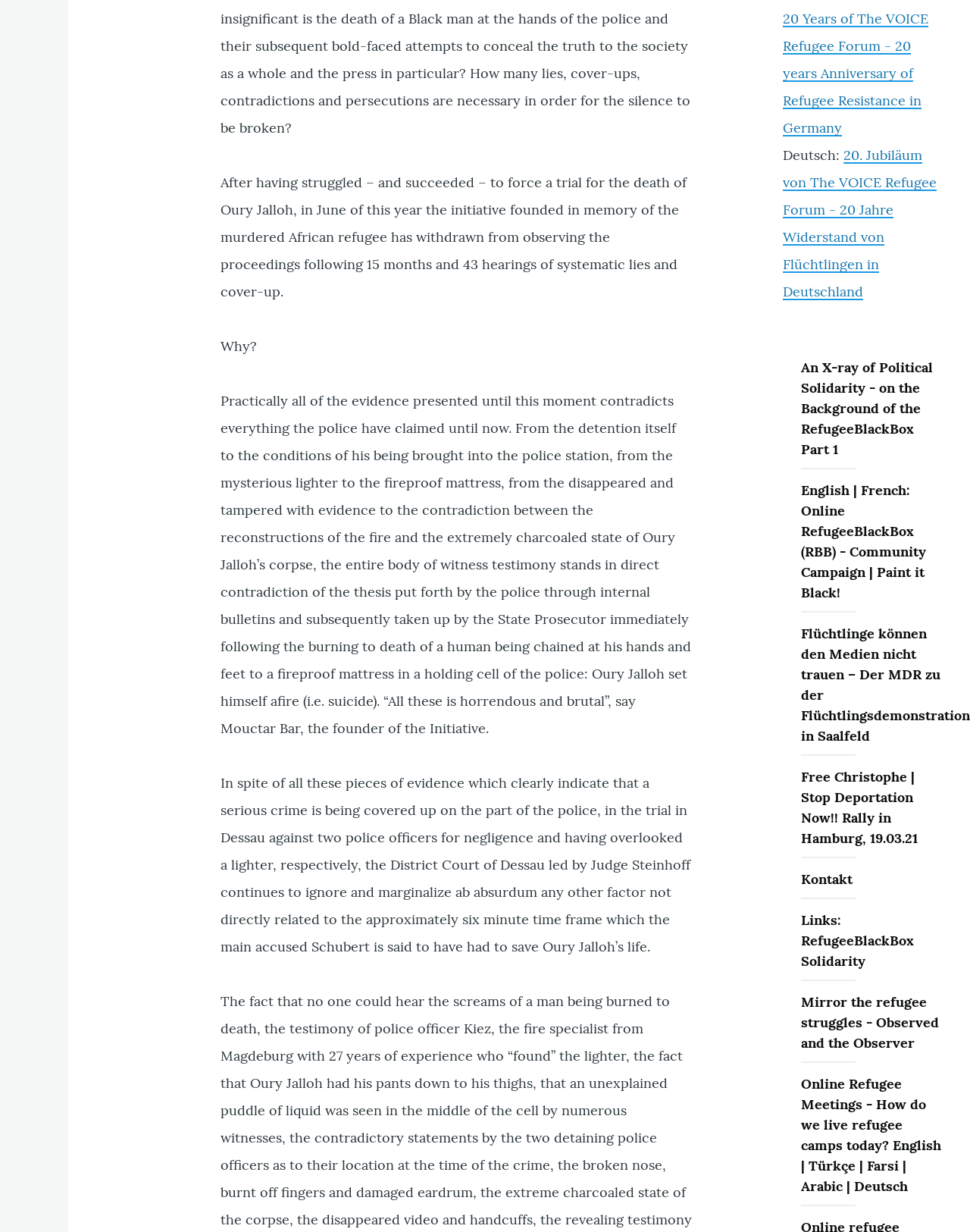Based on the element description "Links: RefugeeBlackBox Solidarity", predict the bounding box coordinates of the UI element.

[0.826, 0.73, 0.972, 0.796]